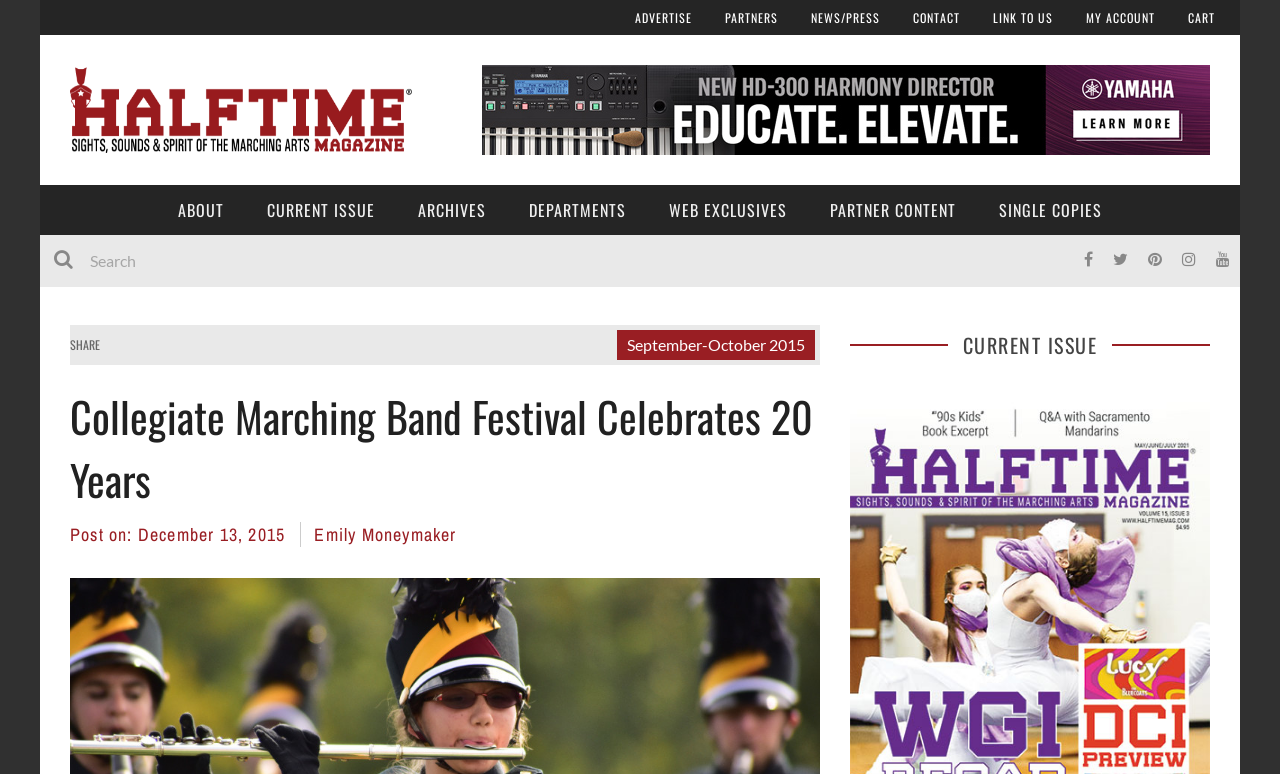Determine the bounding box coordinates of the region that needs to be clicked to achieve the task: "Search for something".

[0.031, 0.304, 0.5, 0.371]